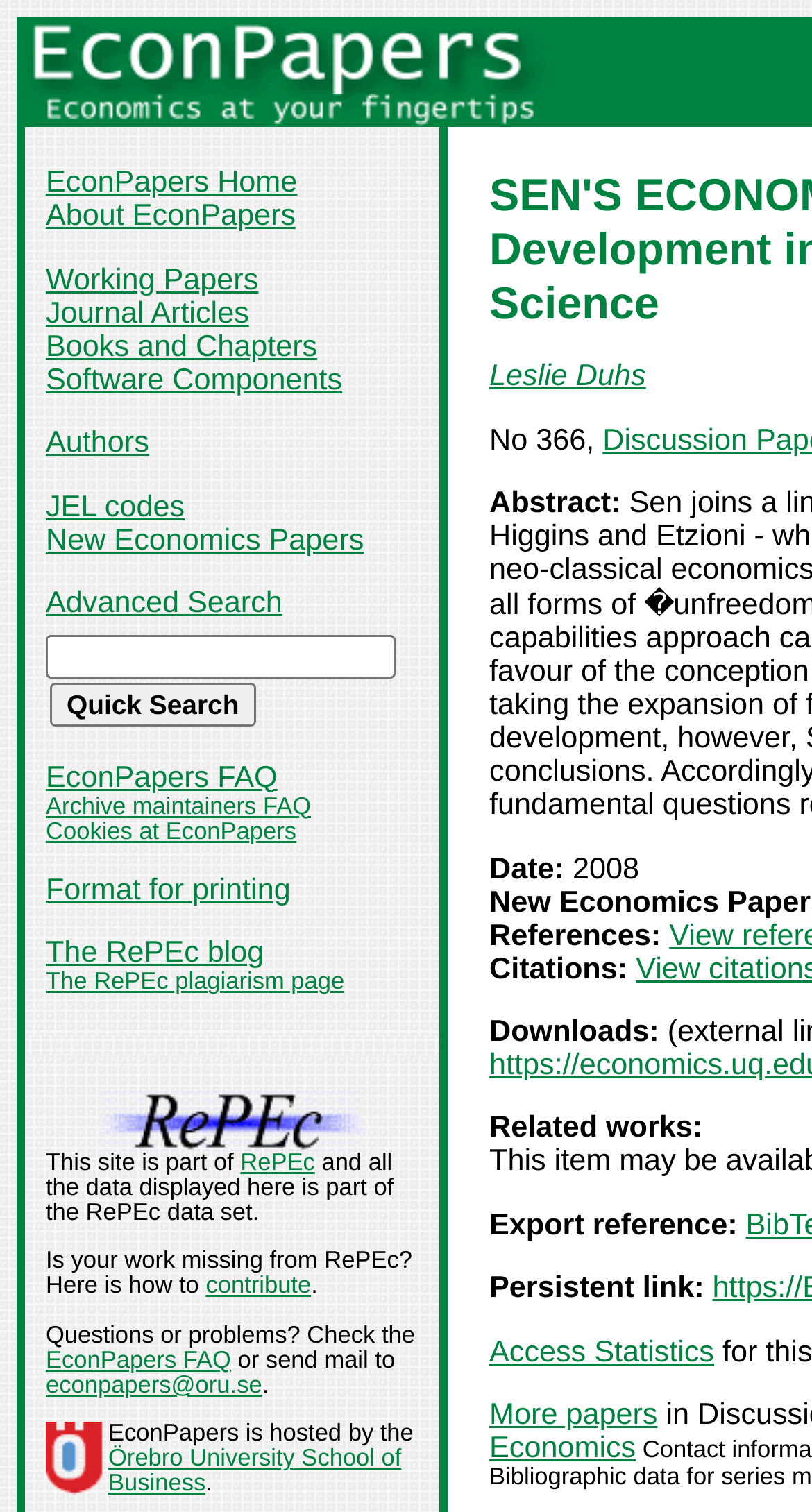Show me the bounding box coordinates of the clickable region to achieve the task as per the instruction: "View the paper by Leslie Duhs".

[0.603, 0.239, 0.795, 0.261]